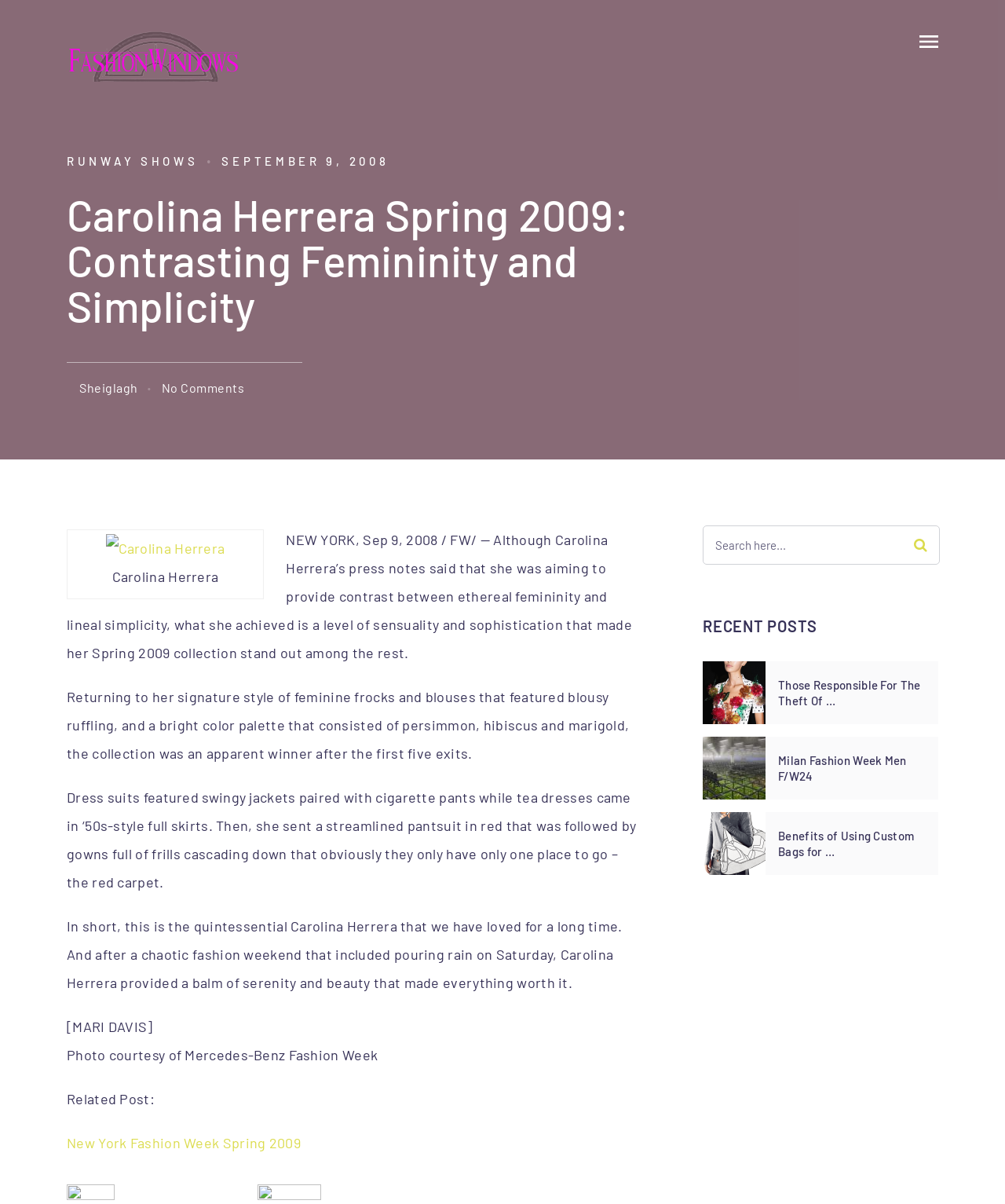Please find the bounding box coordinates of the section that needs to be clicked to achieve this instruction: "View the 'Carolina Herrera Spring 2009' collection".

[0.066, 0.159, 0.691, 0.273]